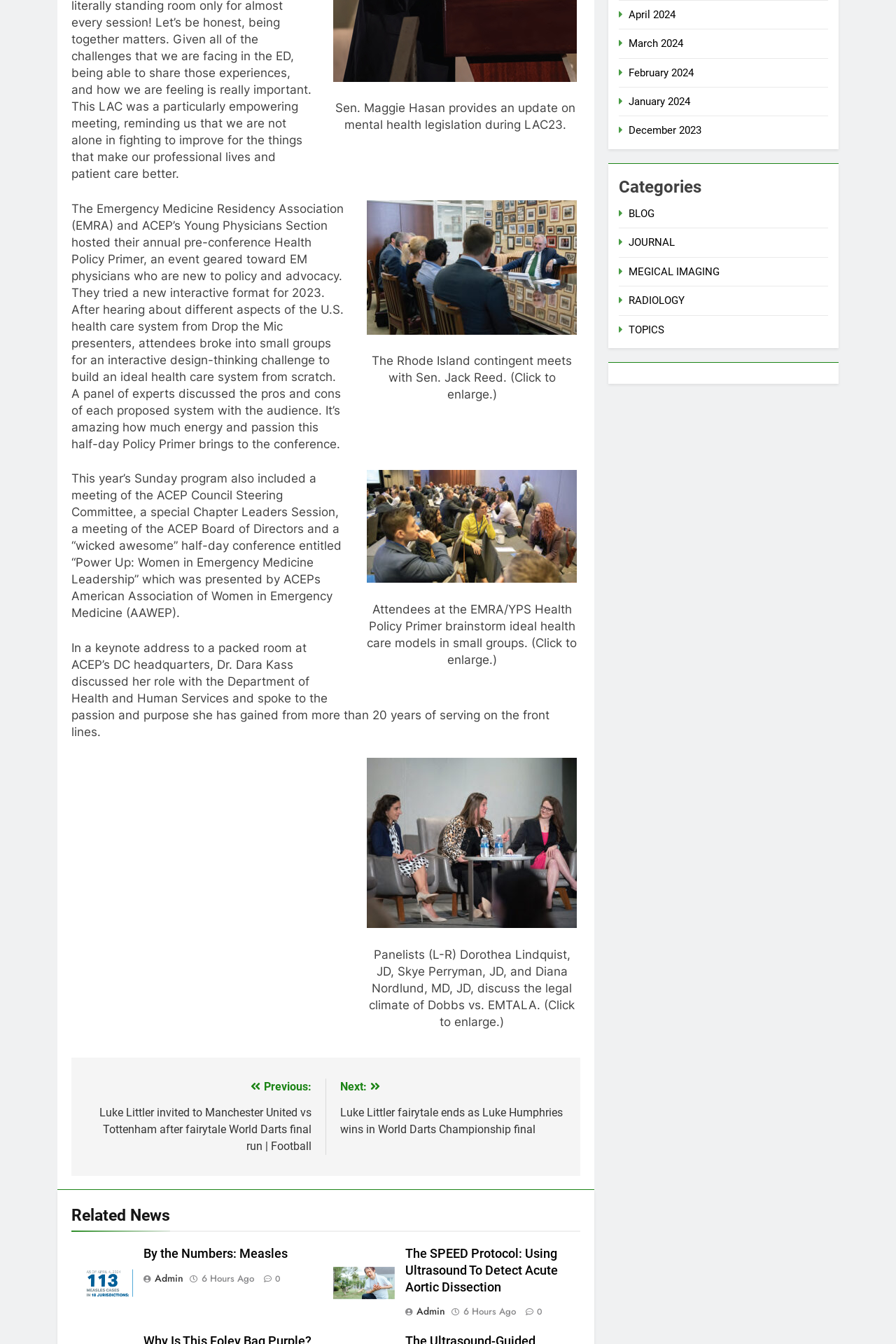Please identify the bounding box coordinates of the clickable area that will fulfill the following instruction: "Check out the 'VQR' website". The coordinates should be in the format of four float numbers between 0 and 1, i.e., [left, top, right, bottom].

None